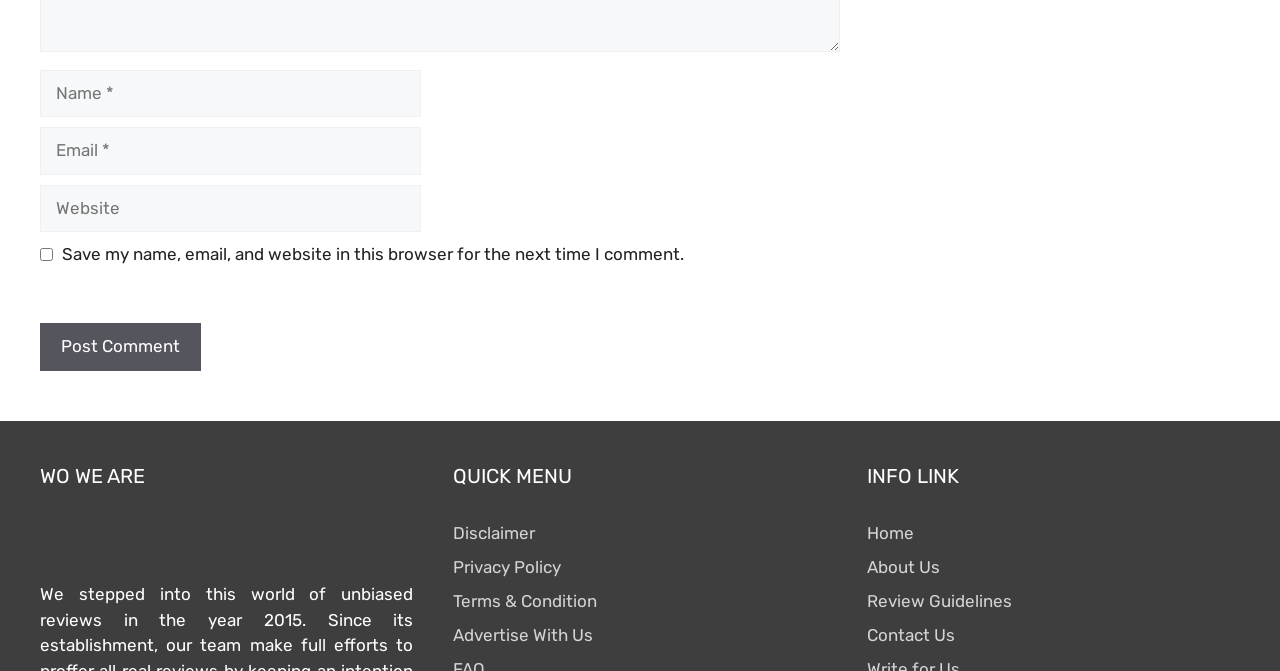Extract the bounding box coordinates for the UI element described by the text: "parent_node: Comment name="author" placeholder="Name *"". The coordinates should be in the form of [left, top, right, bottom] with values between 0 and 1.

[0.031, 0.104, 0.329, 0.175]